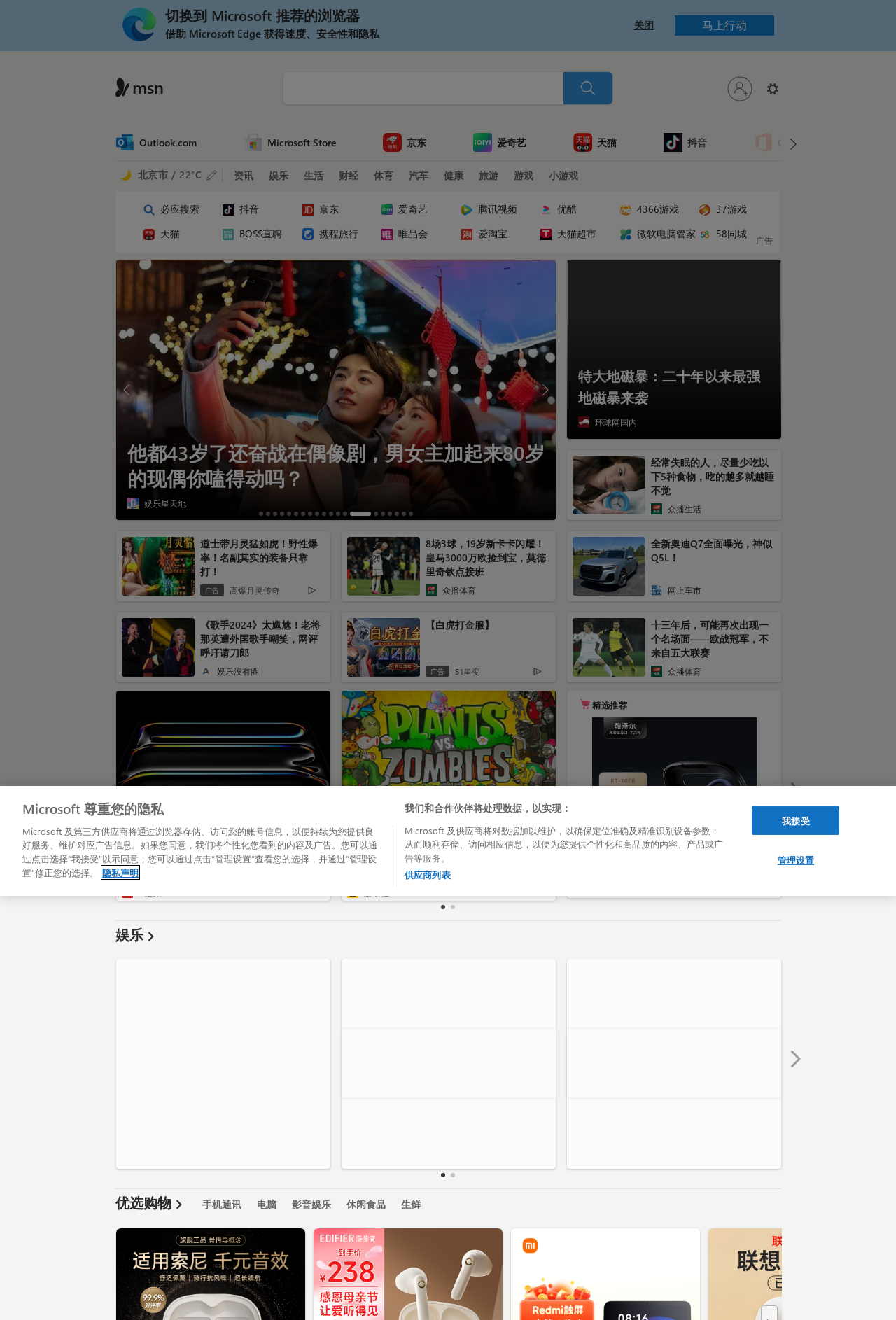Please determine the bounding box coordinates of the section I need to click to accomplish this instruction: "Search for something".

[0.316, 0.051, 0.684, 0.084]